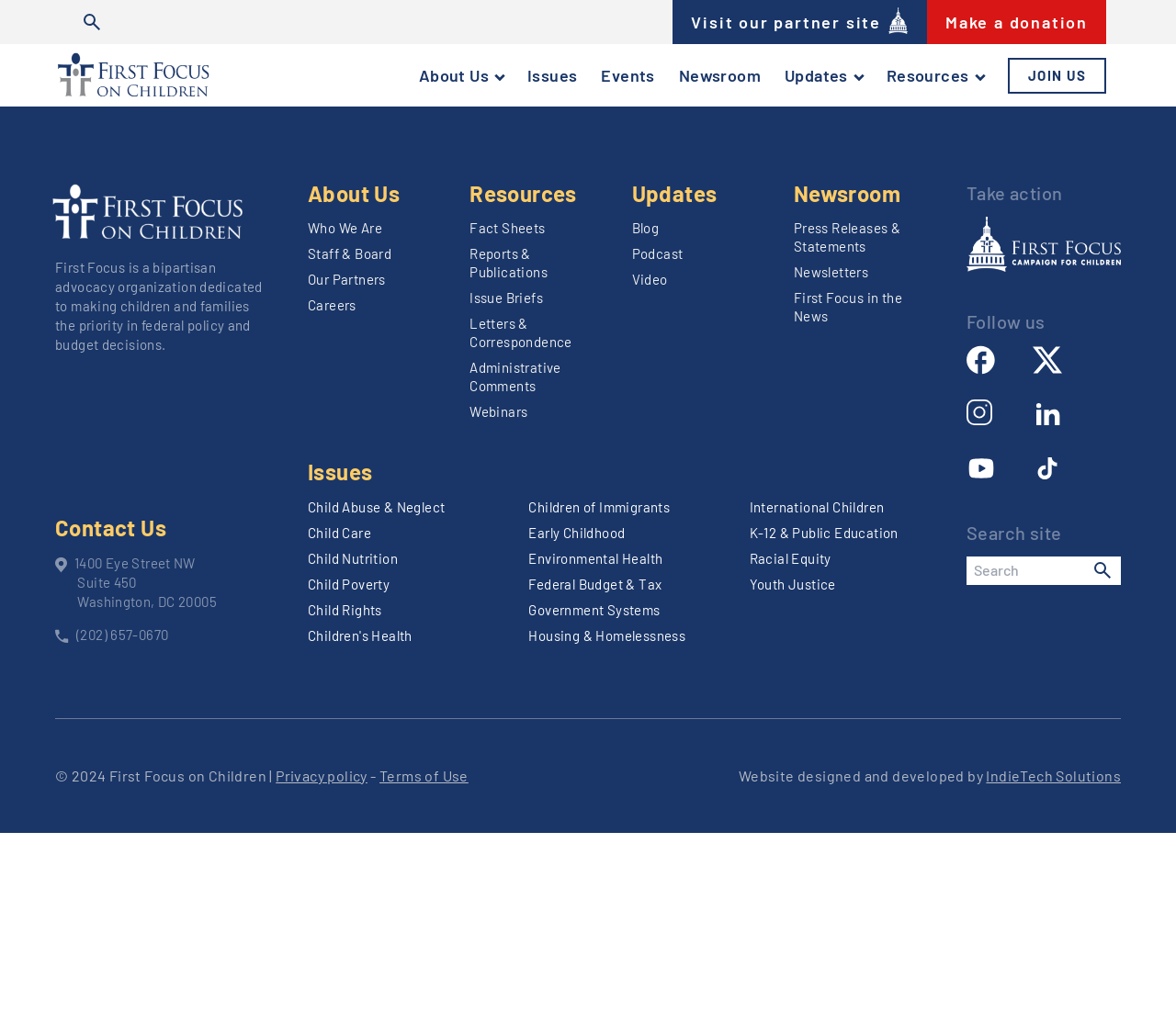Provide a one-word or brief phrase answer to the question:
What is the address of the organization?

1400 Eye Street NW, Suite 450, Washington, DC 20005